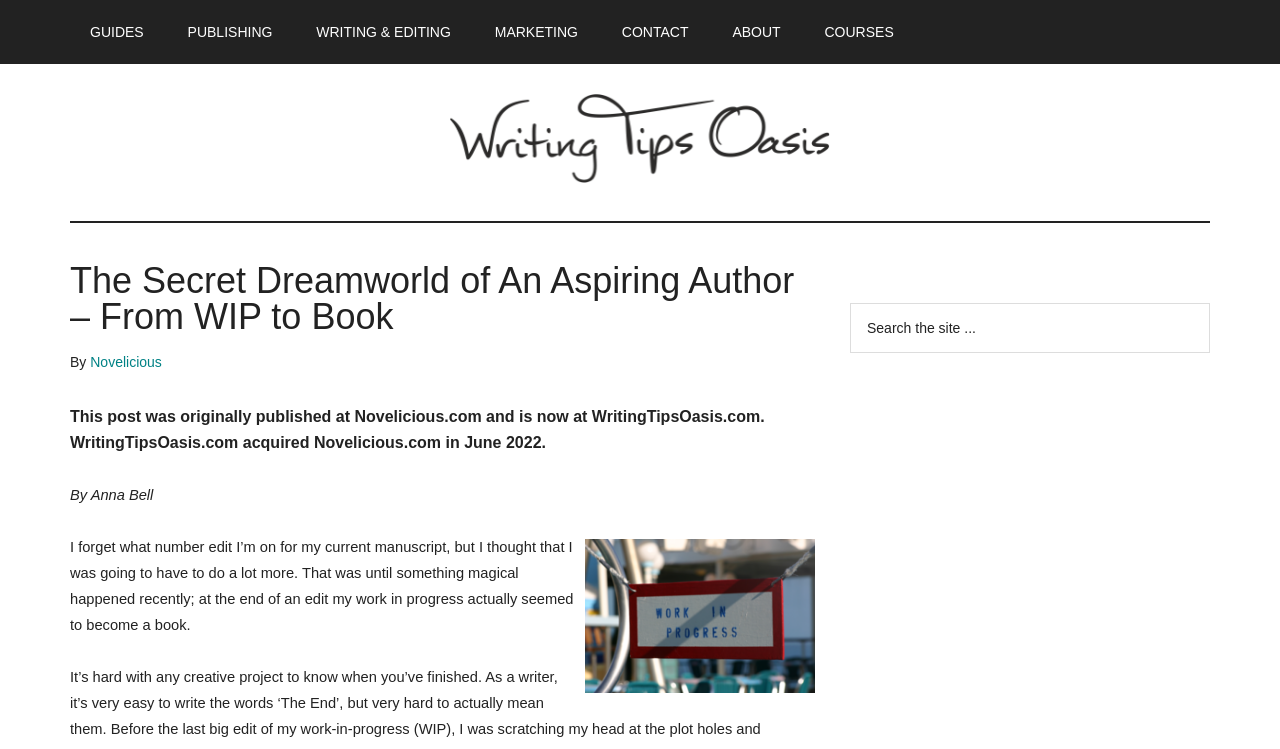Given the description of the UI element: "Writing & Editing", predict the bounding box coordinates in the form of [left, top, right, bottom], with each value being a float between 0 and 1.

[0.231, 0.0, 0.368, 0.085]